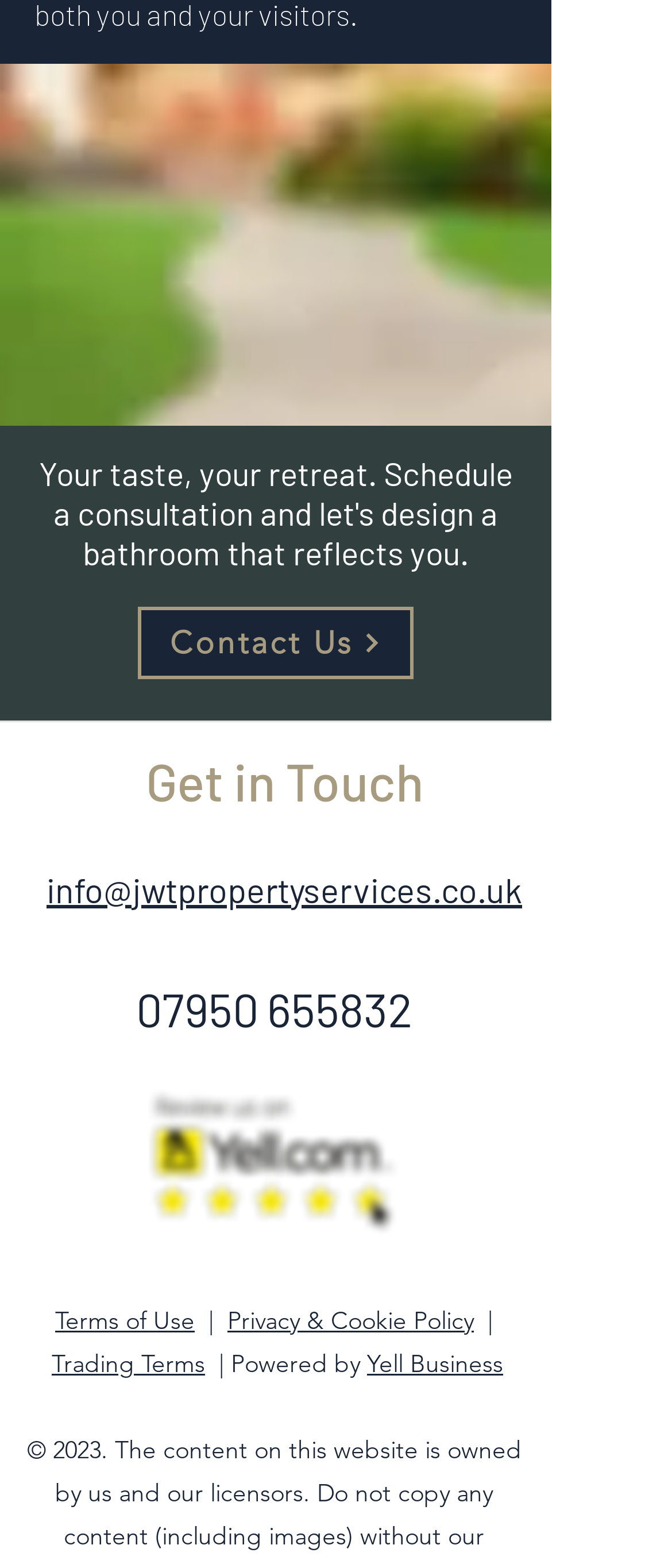Please respond in a single word or phrase: 
How many links are there in the footer?

5